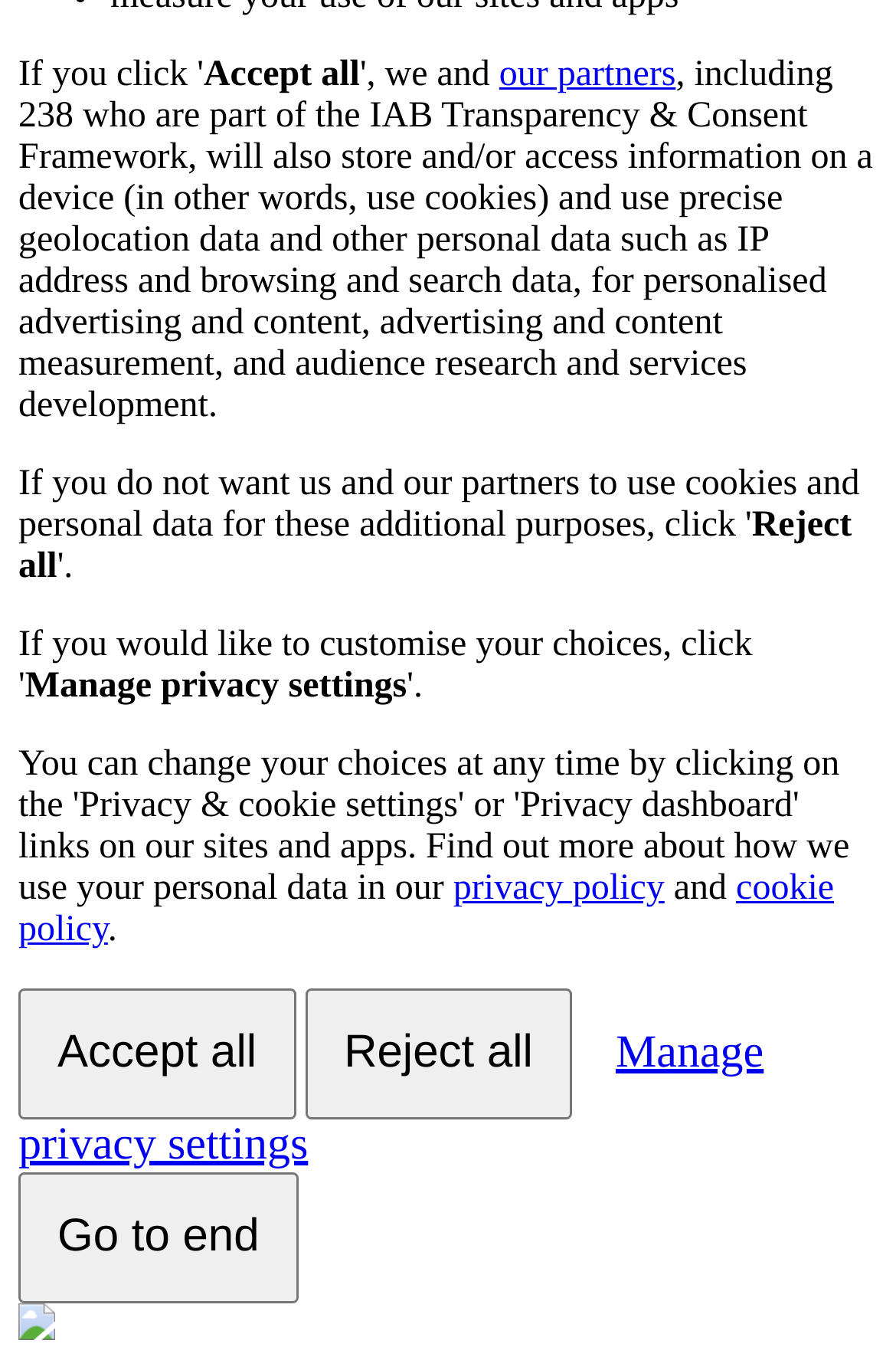Please determine the bounding box coordinates for the element with the description: "privacy policy".

[0.506, 0.634, 0.742, 0.663]